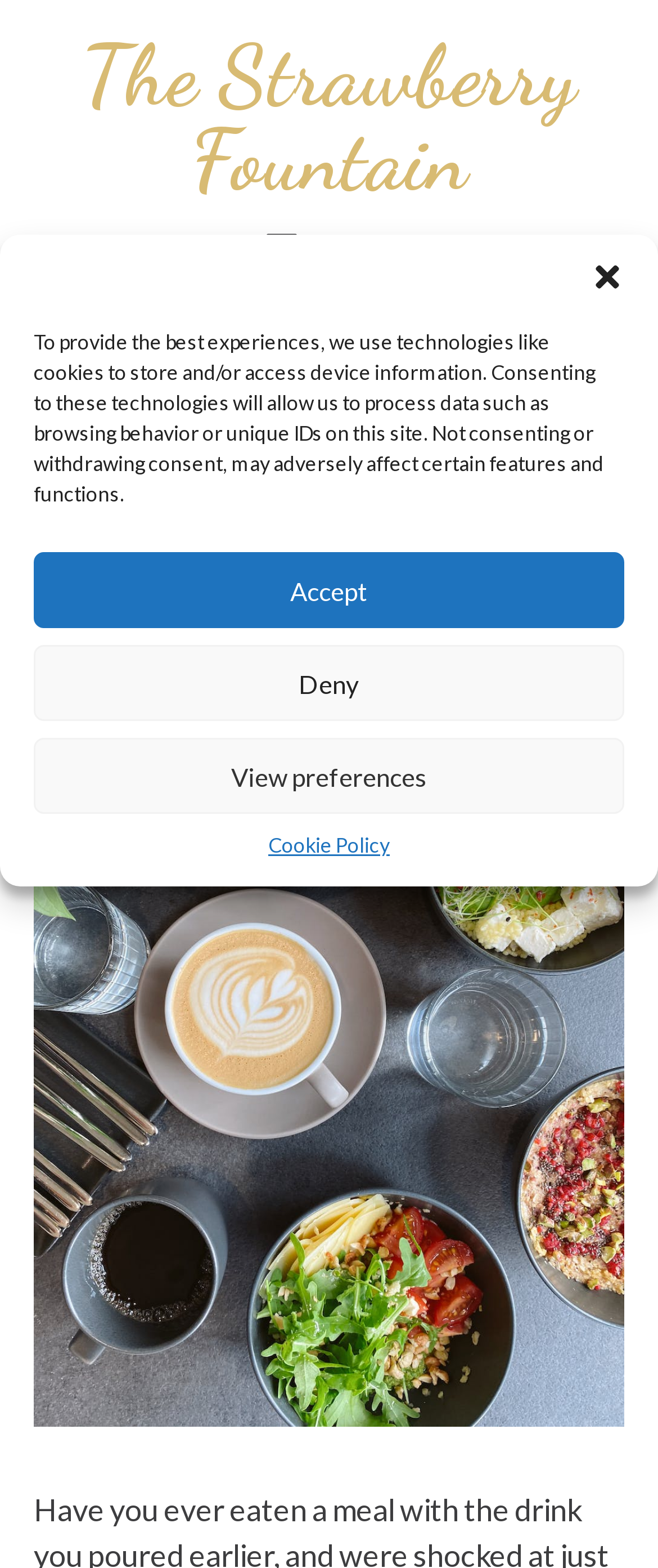What is the main title displayed on this webpage?

Food and Drink Pairings That You Must Try!